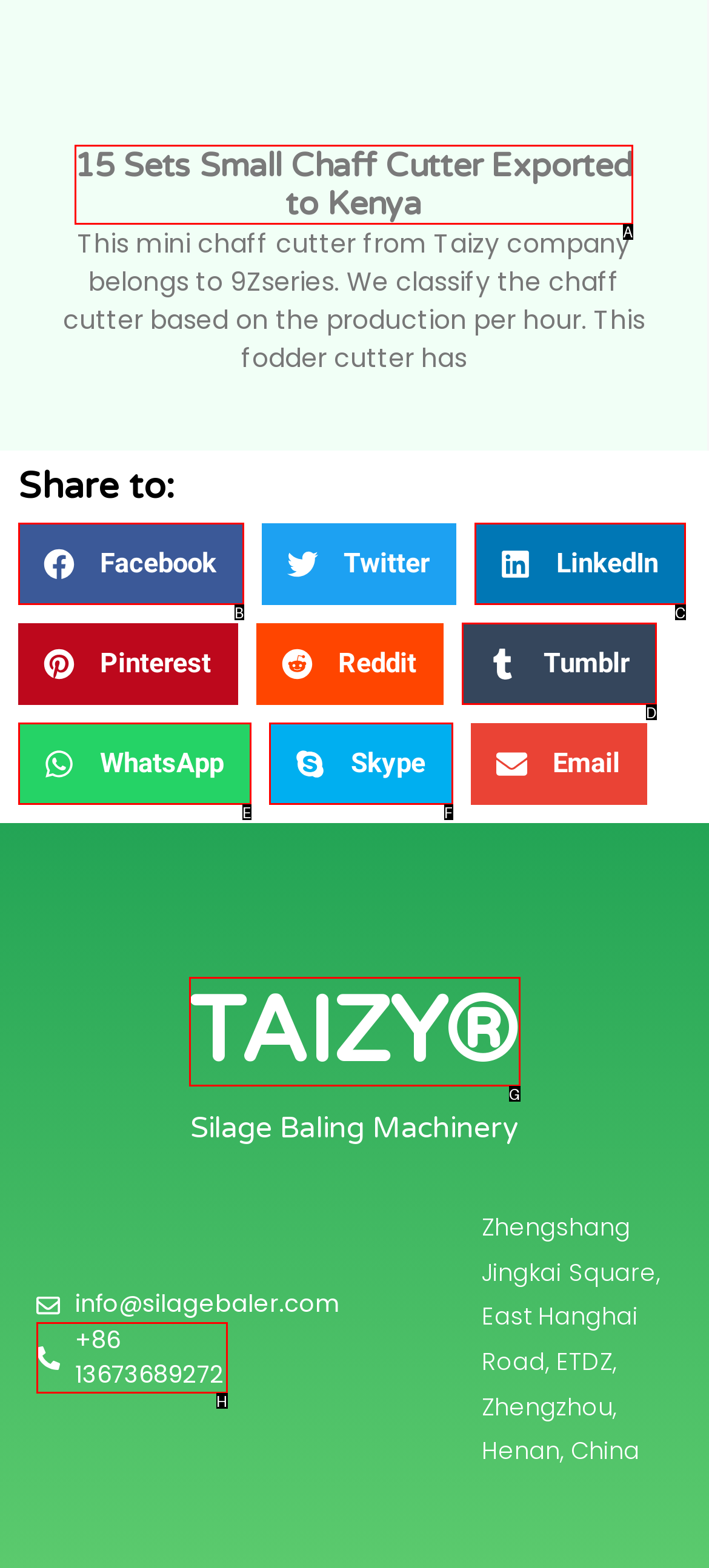Identify which HTML element matches the description: +86 13673689272. Answer with the correct option's letter.

H